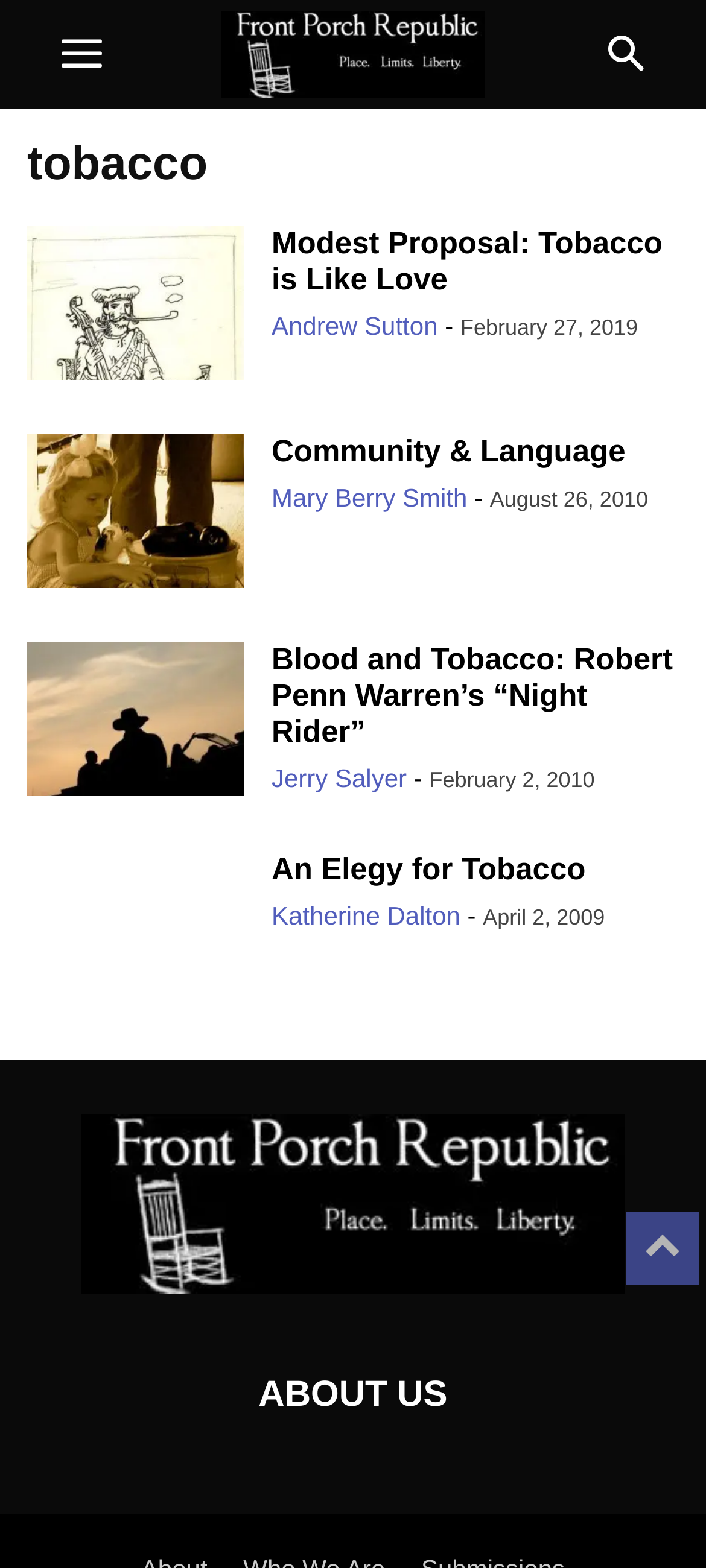Please locate the bounding box coordinates of the element that needs to be clicked to achieve the following instruction: "Learn about YAML". The coordinates should be four float numbers between 0 and 1, i.e., [left, top, right, bottom].

None